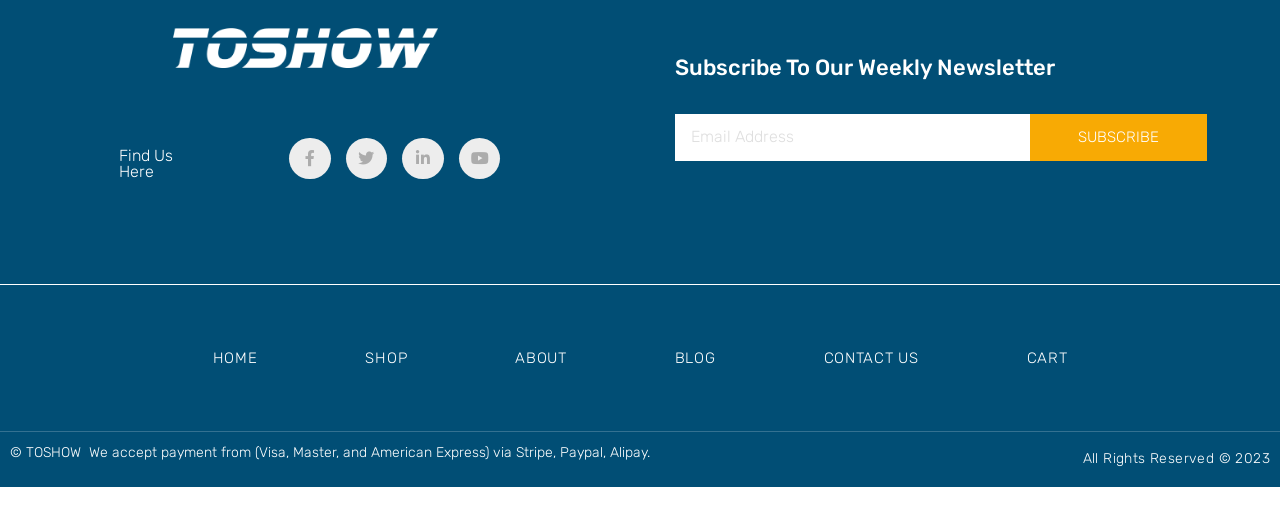Find the bounding box coordinates of the element's region that should be clicked in order to follow the given instruction: "View the blog". The coordinates should consist of four float numbers between 0 and 1, i.e., [left, top, right, bottom].

[0.524, 0.635, 0.562, 0.722]